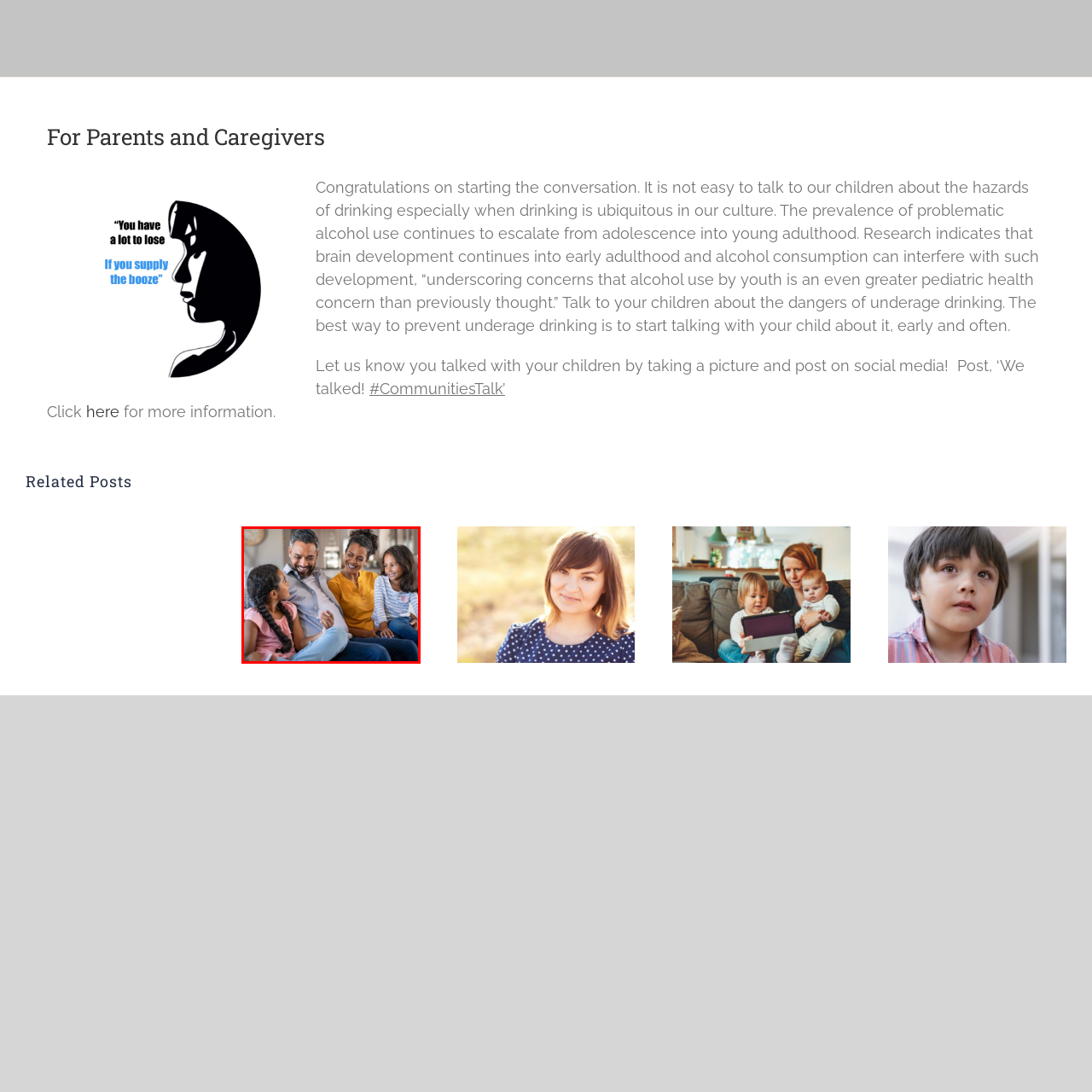Give a comprehensive description of the picture highlighted by the red border.

The image captures a heartwarming scene of a family engaging in a joyful conversation. Sitting together on a cozy couch in a well-lit room, a father and mother are smiling as they interact with their two daughters. The father, with a beard and stylish hair, looks warmly at his family, radiating a sense of happiness and connection. The mother, wearing a vibrant yellow top, responds with a bright smile, reflecting the loving atmosphere. Their daughters, one with long braided hair and the other with wavy hair, are engaged and attentive, suggesting they are sharing important thoughts or stories. This moment emphasizes the significance of open communication within families, especially when discussing topics like the challenges of drinking and fostering healthy relationships with children. The background hints at a comforting home setting, adding to the overall warmth of the scene.